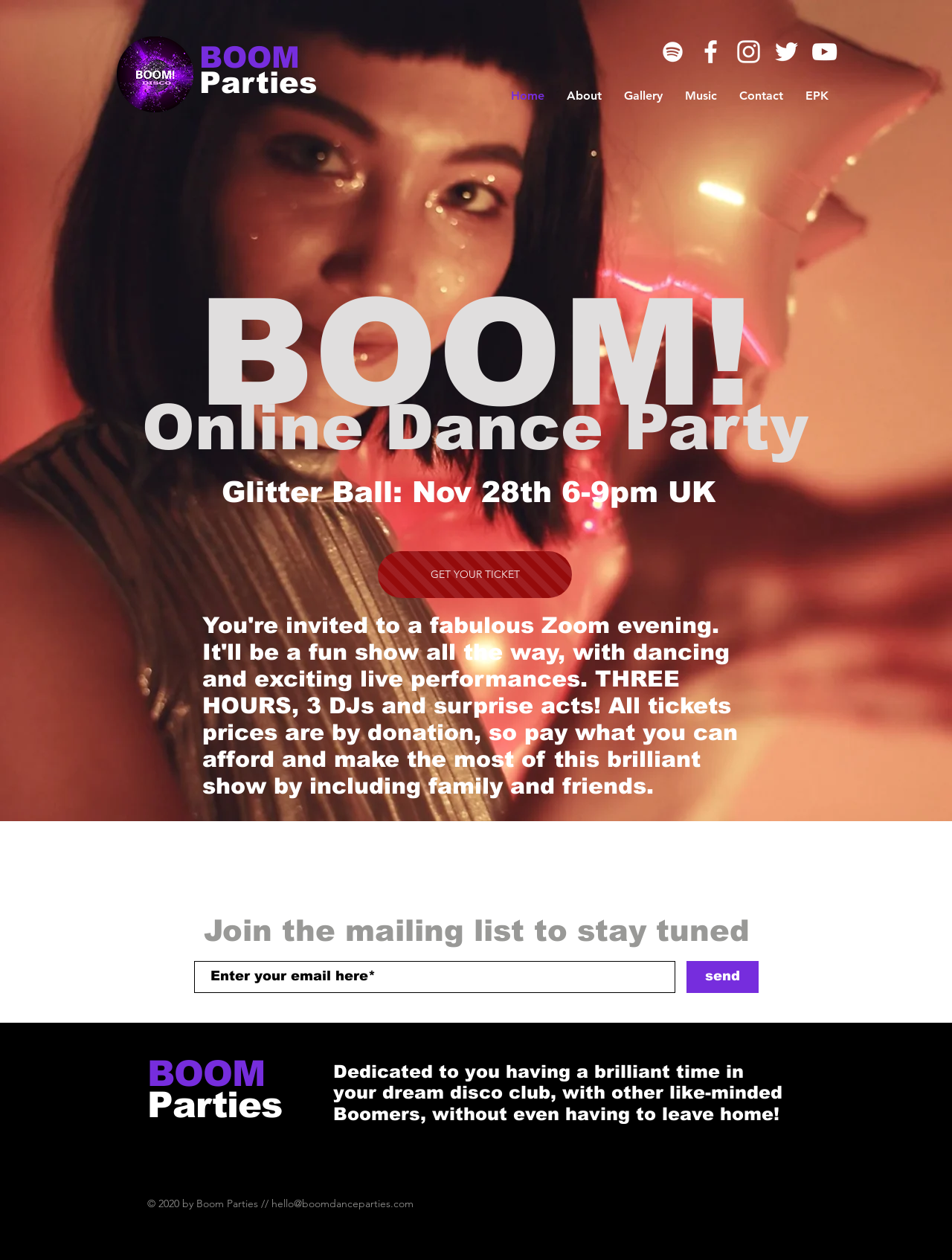Given the element description "GET YOUR TICKET", identify the bounding box of the corresponding UI element.

[0.397, 0.437, 0.601, 0.474]